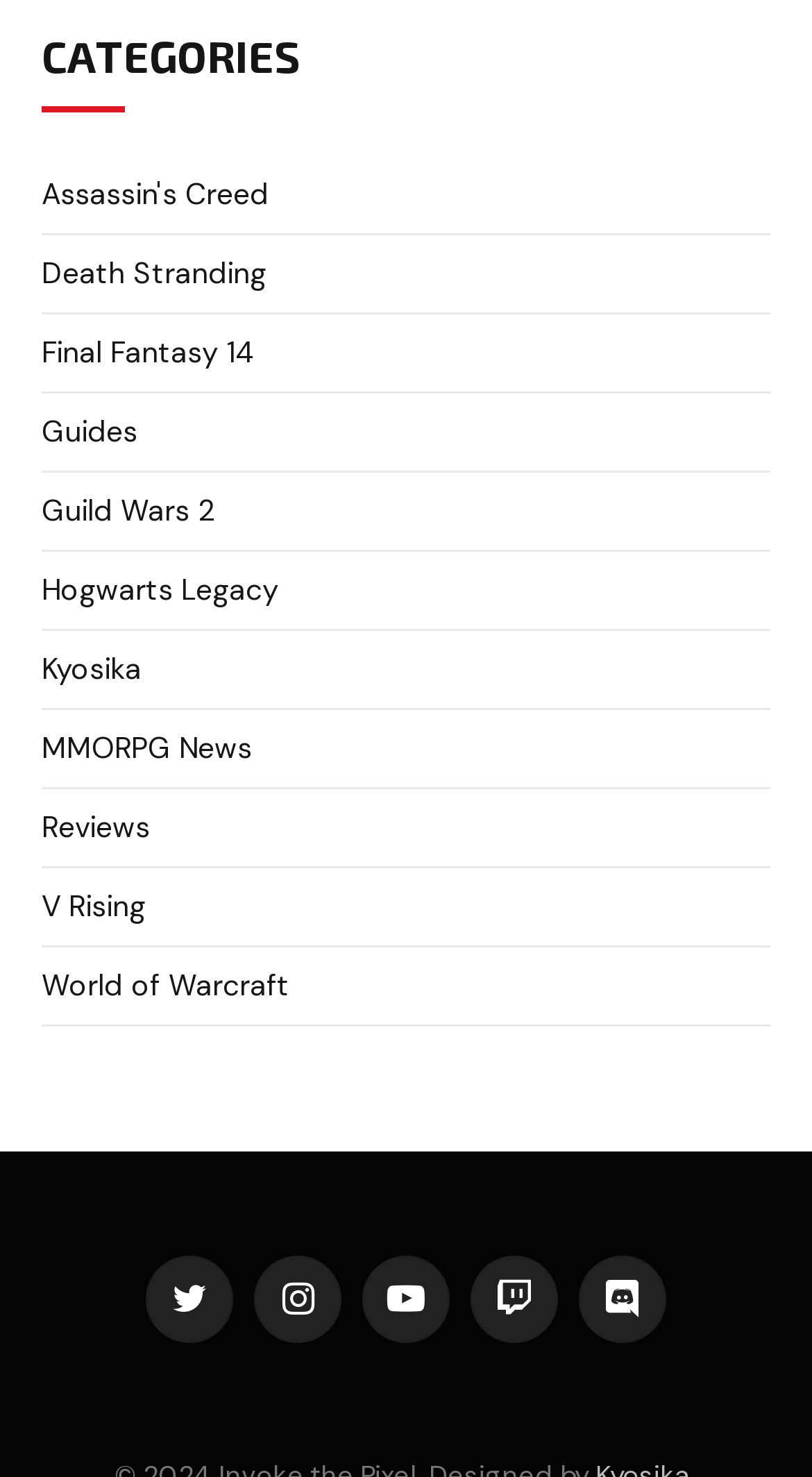How many games are listed under the 'CATEGORIES' heading? Based on the screenshot, please respond with a single word or phrase.

10